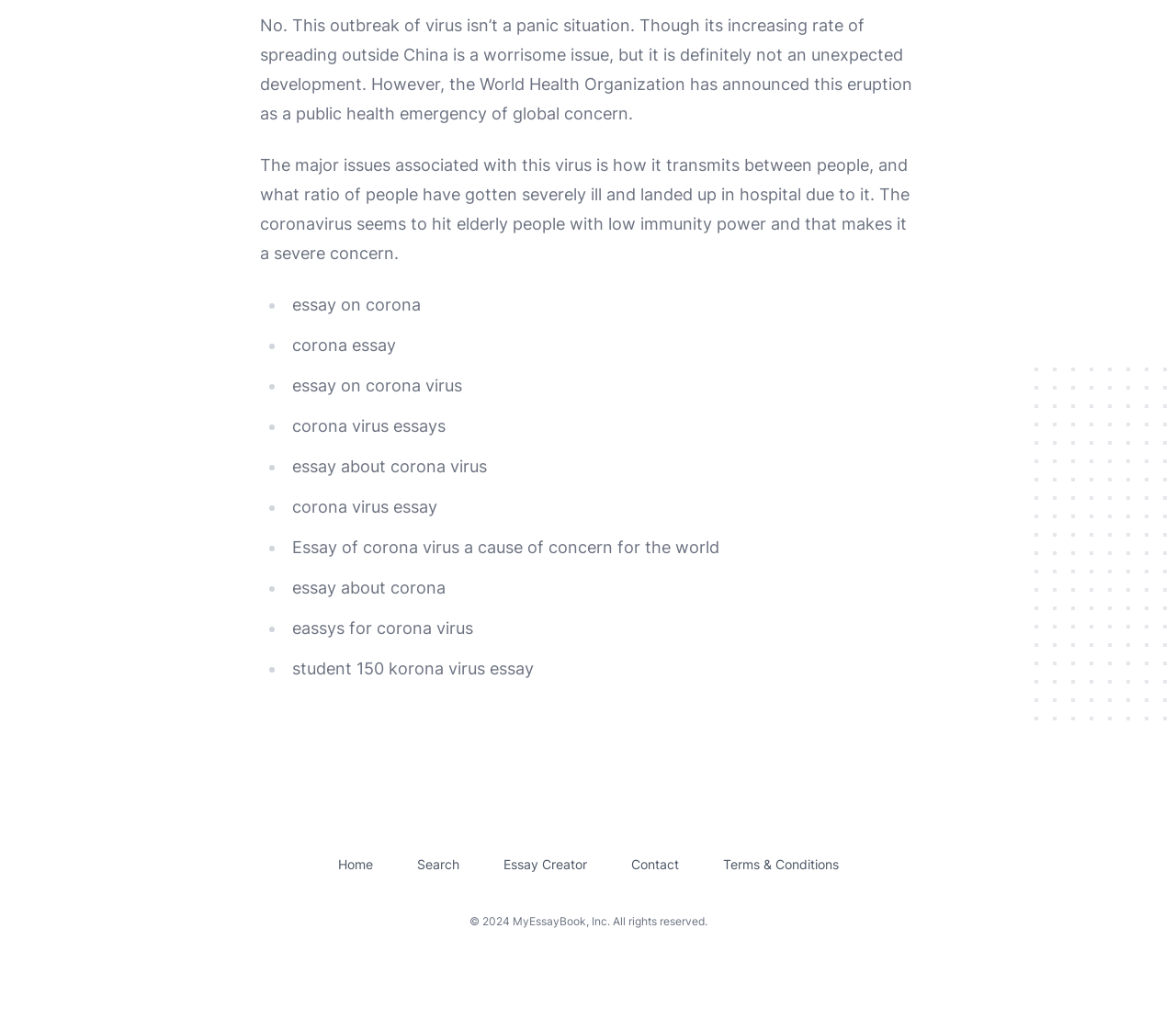What is the main topic of the text?
Using the image as a reference, answer the question with a short word or phrase.

Corona virus